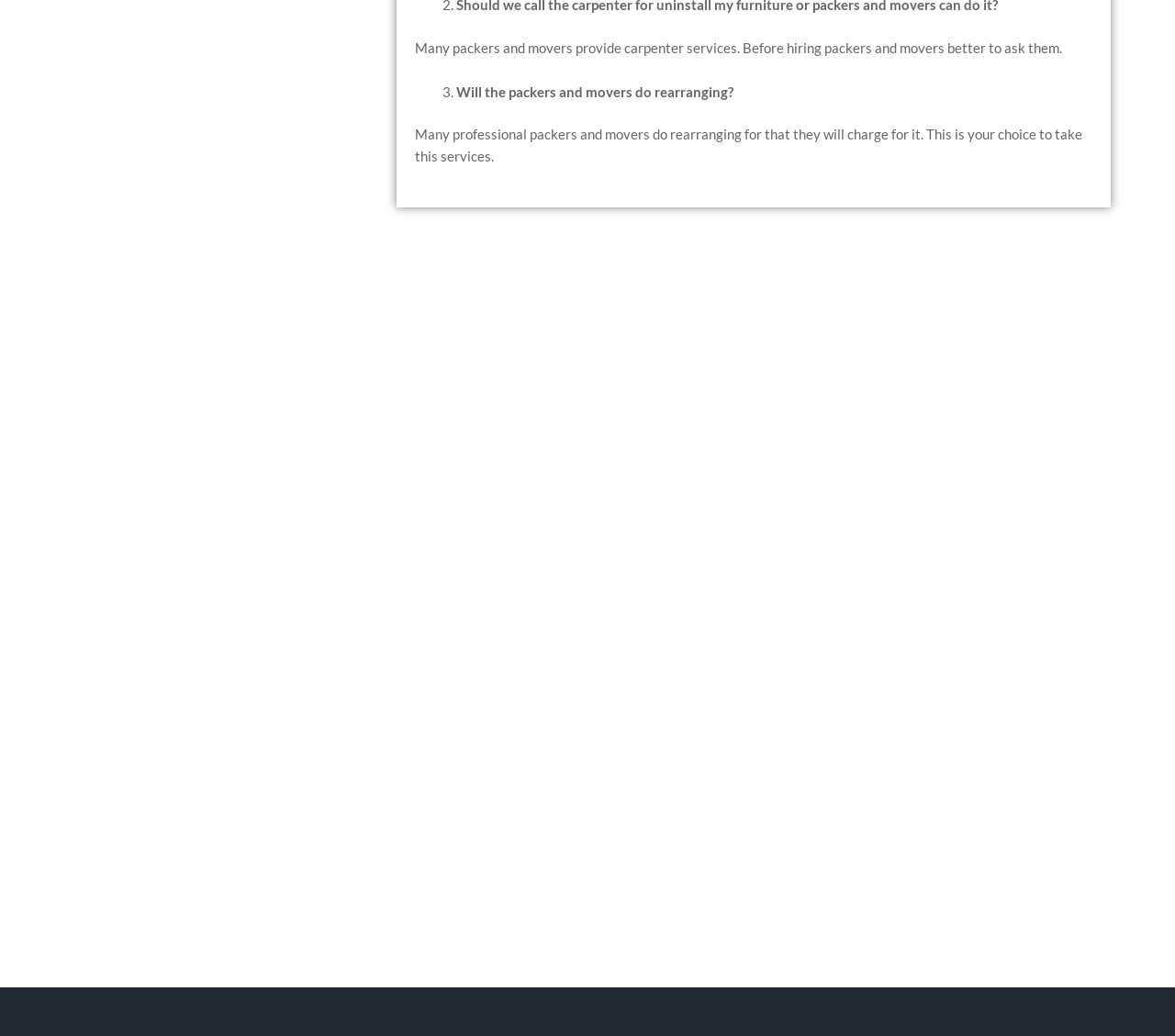Determine the bounding box of the UI component based on this description: "Klick Media Labs". The bounding box coordinates should be four float values between 0 and 1, i.e., [left, top, right, bottom].

[0.841, 0.973, 0.93, 0.989]